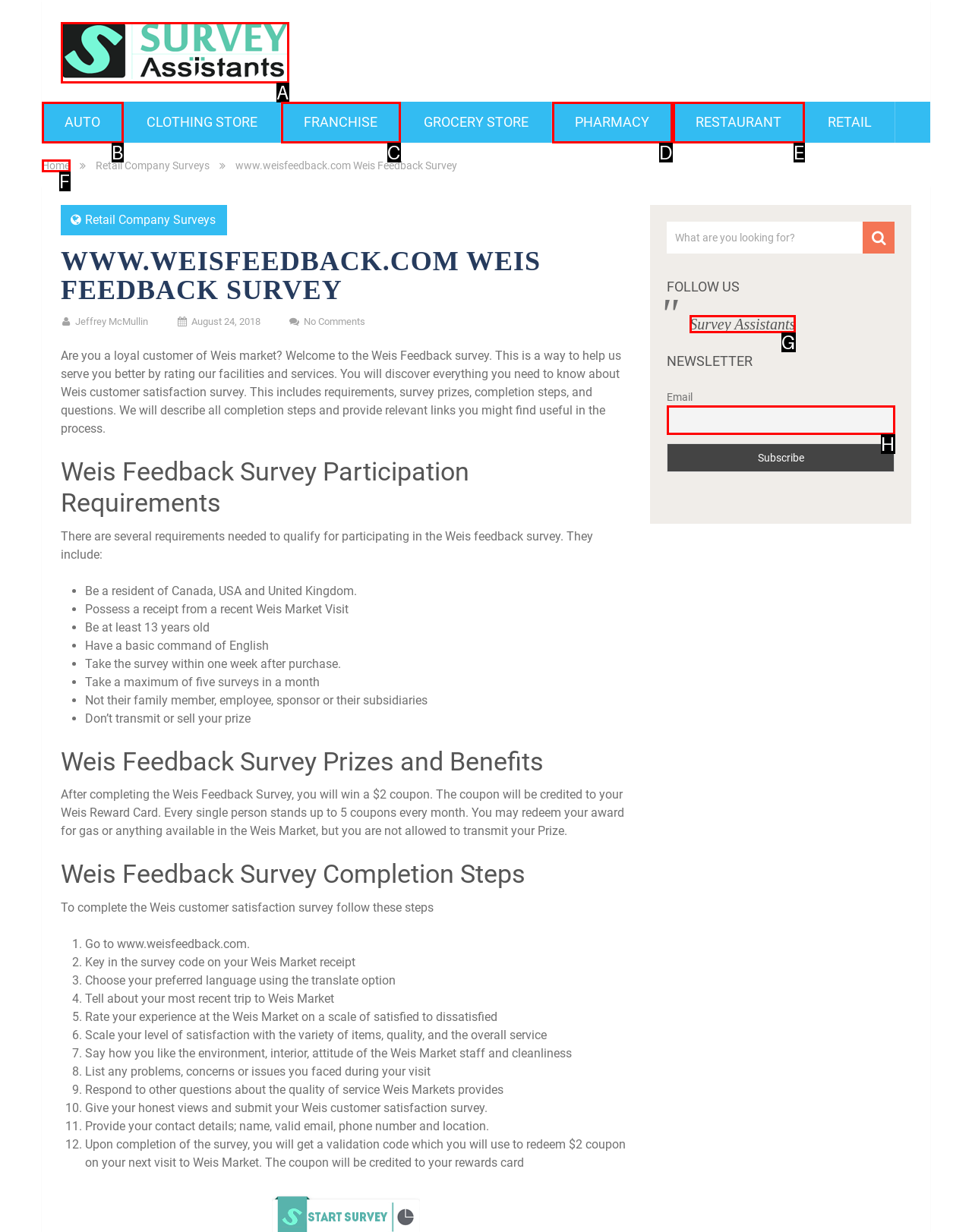For the task "View article 'Dániel GYULAY: The legal history of the duality of honor concept - with particular regard to constitutional requirements. Nr. 2021/12'", which option's letter should you click? Answer with the letter only.

None